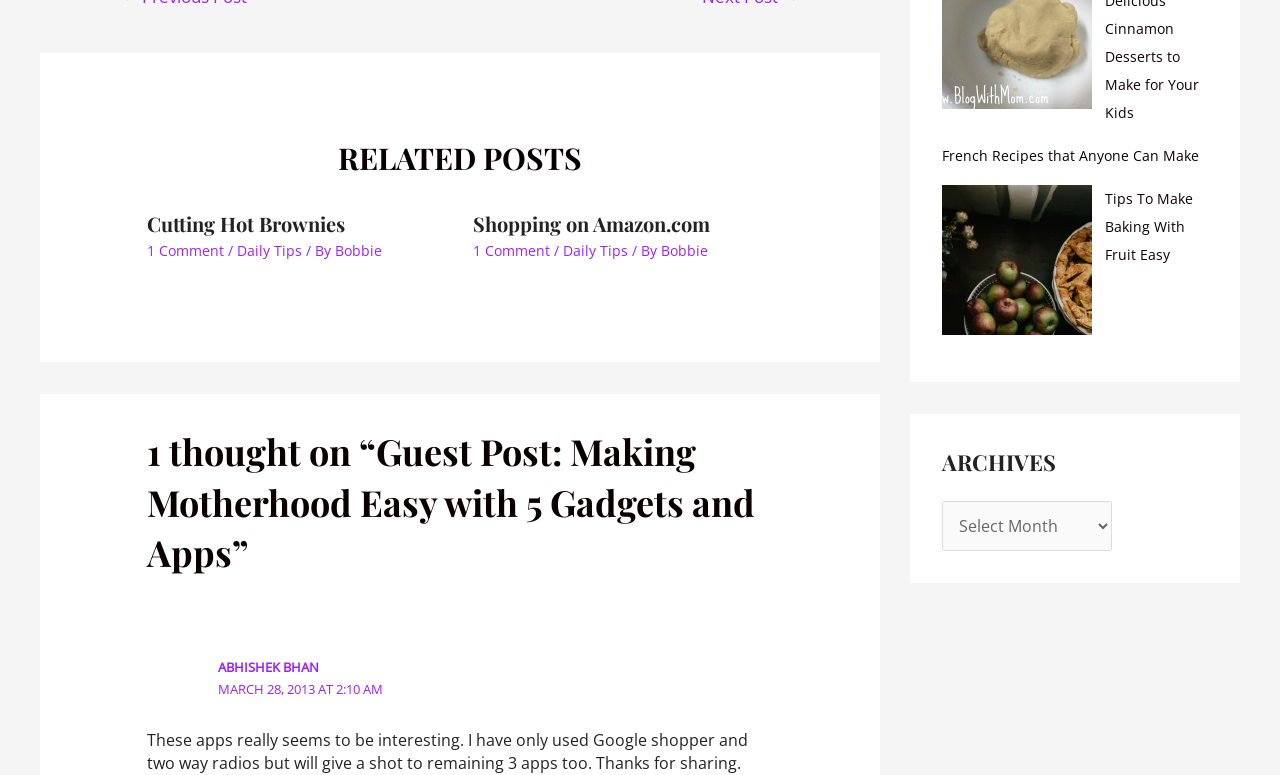Please determine the bounding box coordinates for the element with the description: "Bobbie".

[0.516, 0.31, 0.553, 0.335]